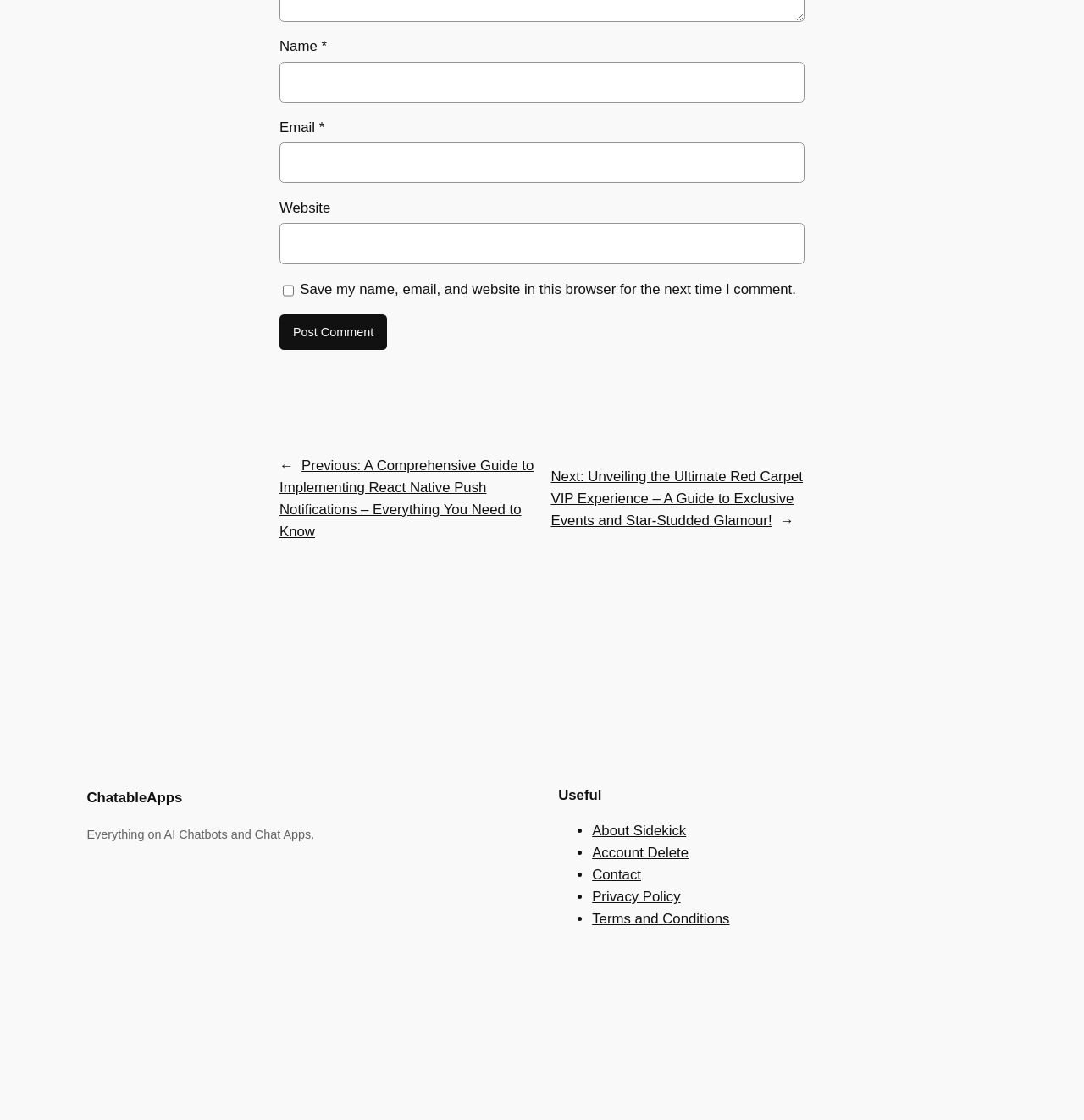Determine the bounding box coordinates of the region to click in order to accomplish the following instruction: "Go to the About Sidekick page". Provide the coordinates as four float numbers between 0 and 1, specifically [left, top, right, bottom].

[0.546, 0.735, 0.633, 0.749]